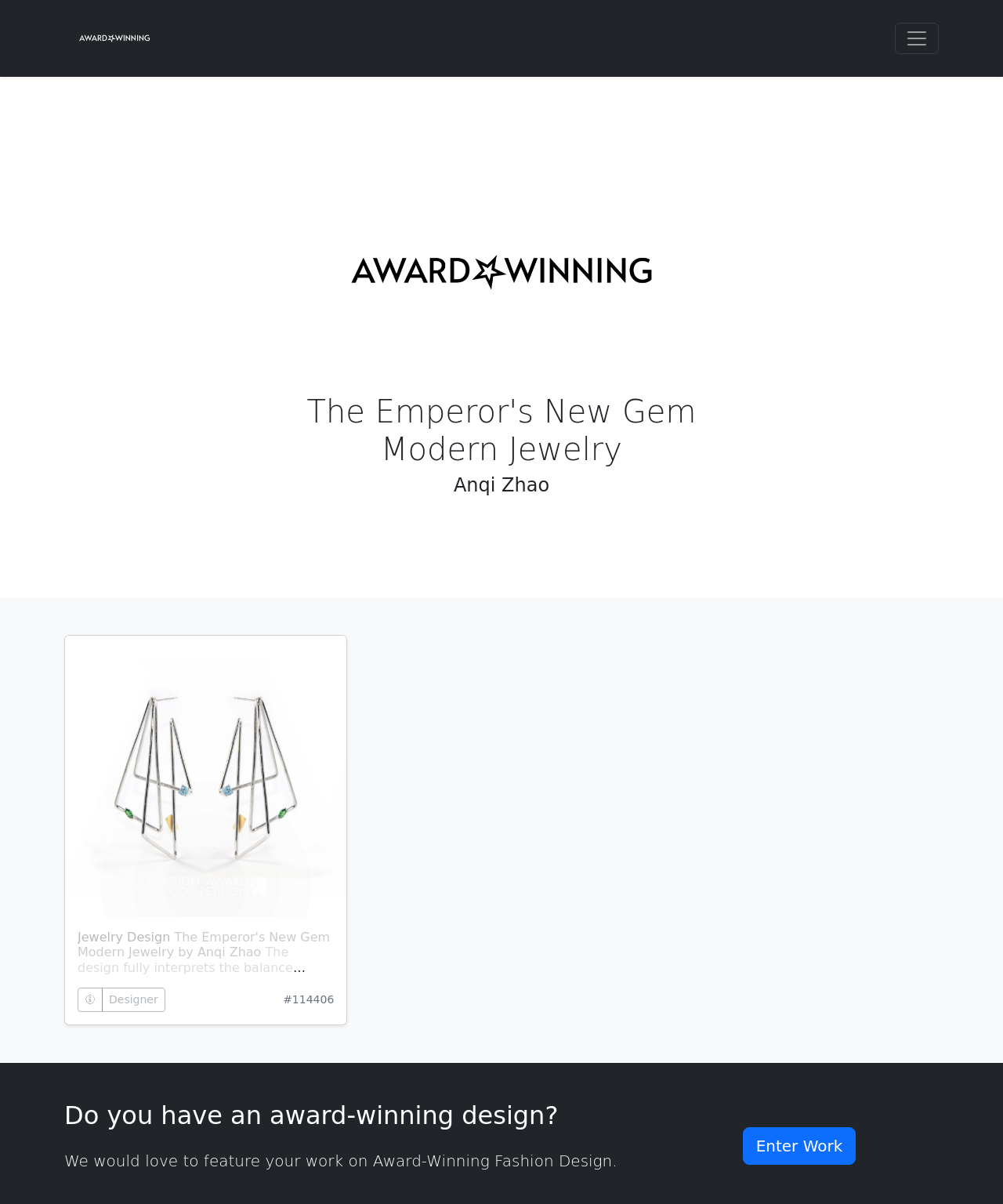What is the name of the jewelry design?
Based on the image, answer the question with a single word or brief phrase.

The Emperor's New Gem